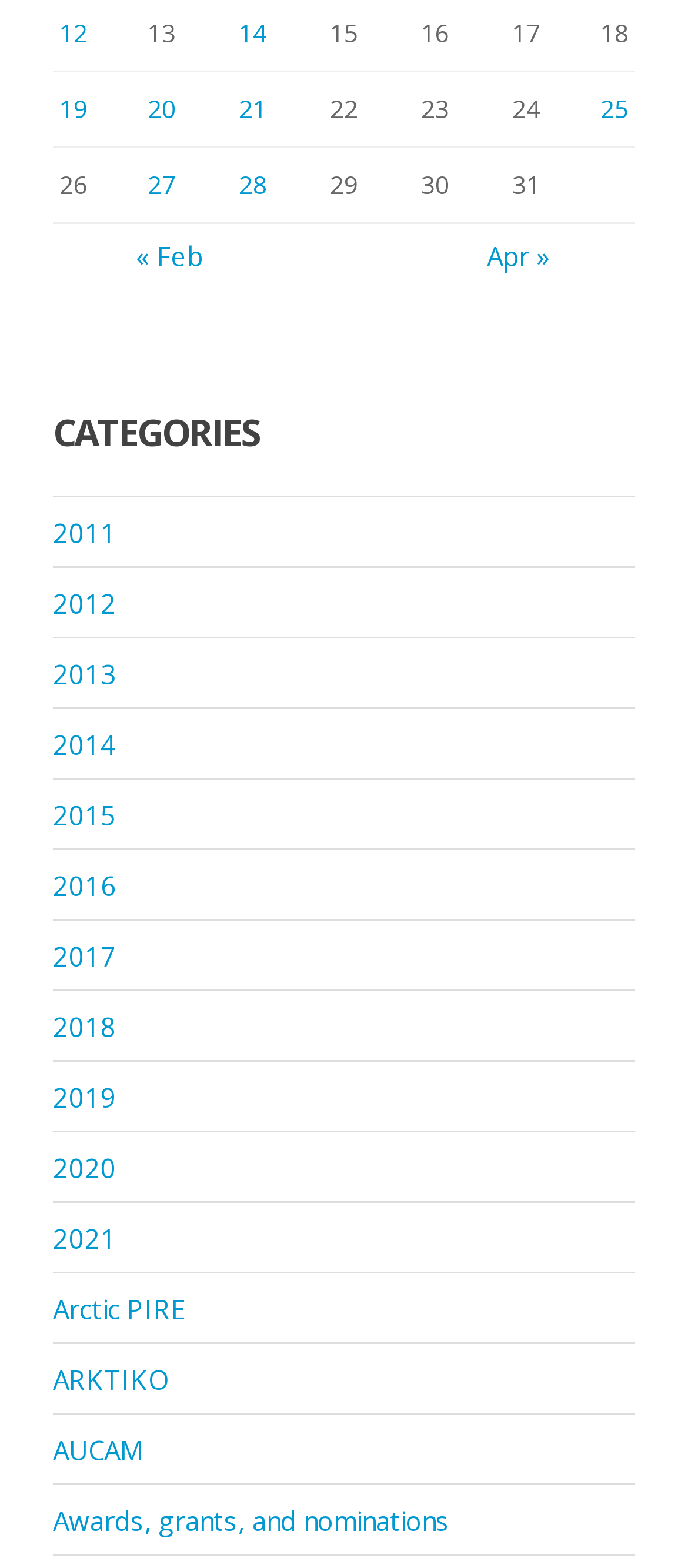Predict the bounding box of the UI element that fits this description: "Awards, grants, and nominations".

[0.077, 0.958, 0.654, 0.98]